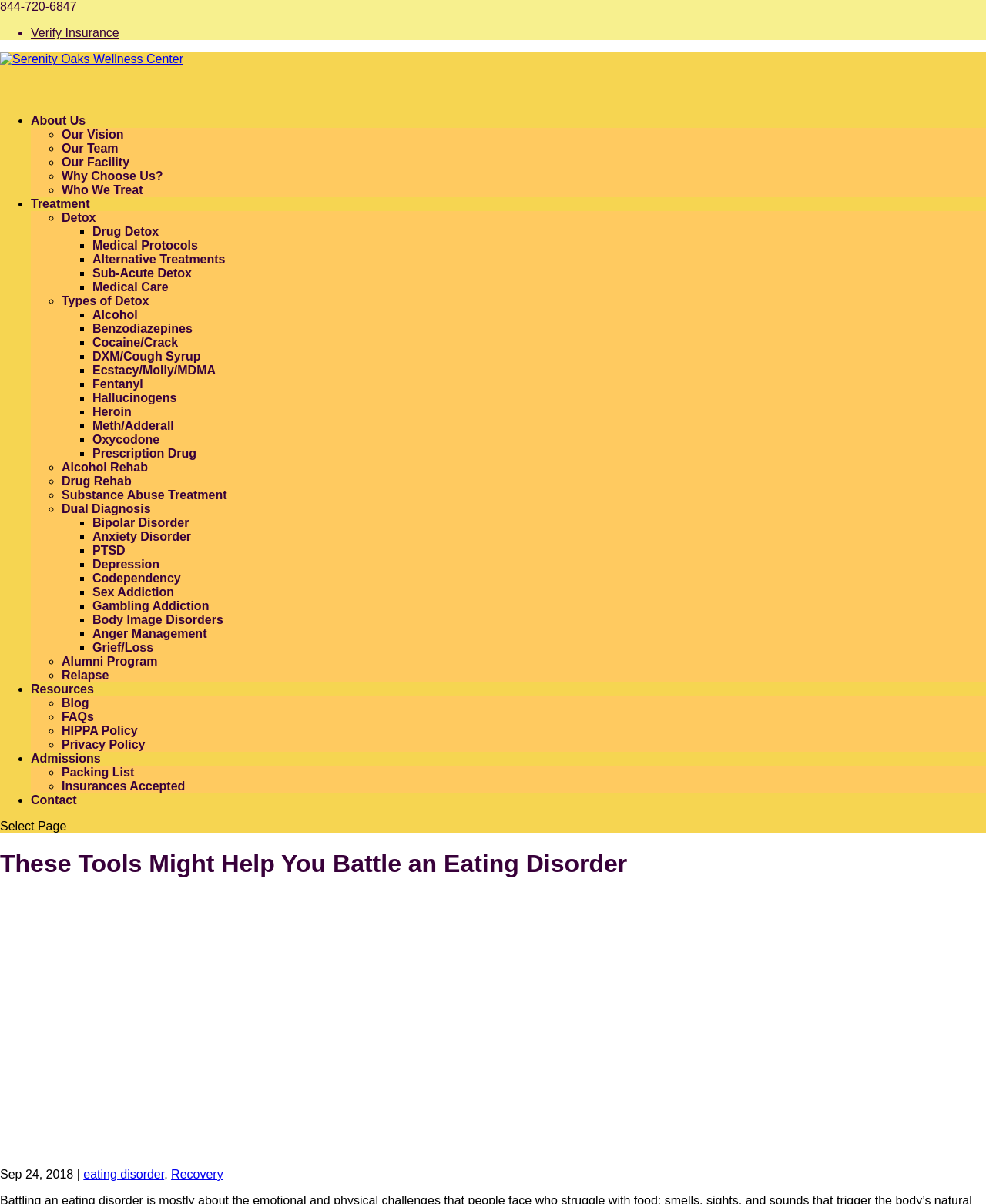Please indicate the bounding box coordinates for the clickable area to complete the following task: "Read the 'UFC on ESPN 42 discussion thread' article". The coordinates should be specified as four float numbers between 0 and 1, i.e., [left, top, right, bottom].

None